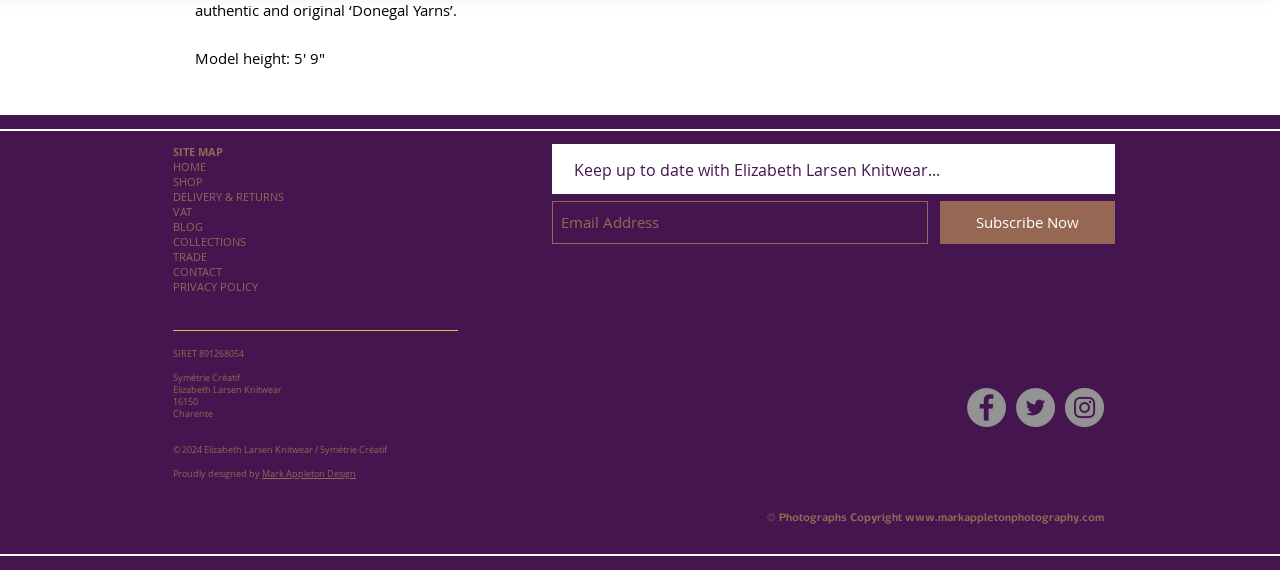Provide the bounding box coordinates of the HTML element this sentence describes: "aria-label="Instagram - Elizabeth Larsen Knitwea"". The bounding box coordinates consist of four float numbers between 0 and 1, i.e., [left, top, right, bottom].

[0.832, 0.681, 0.862, 0.749]